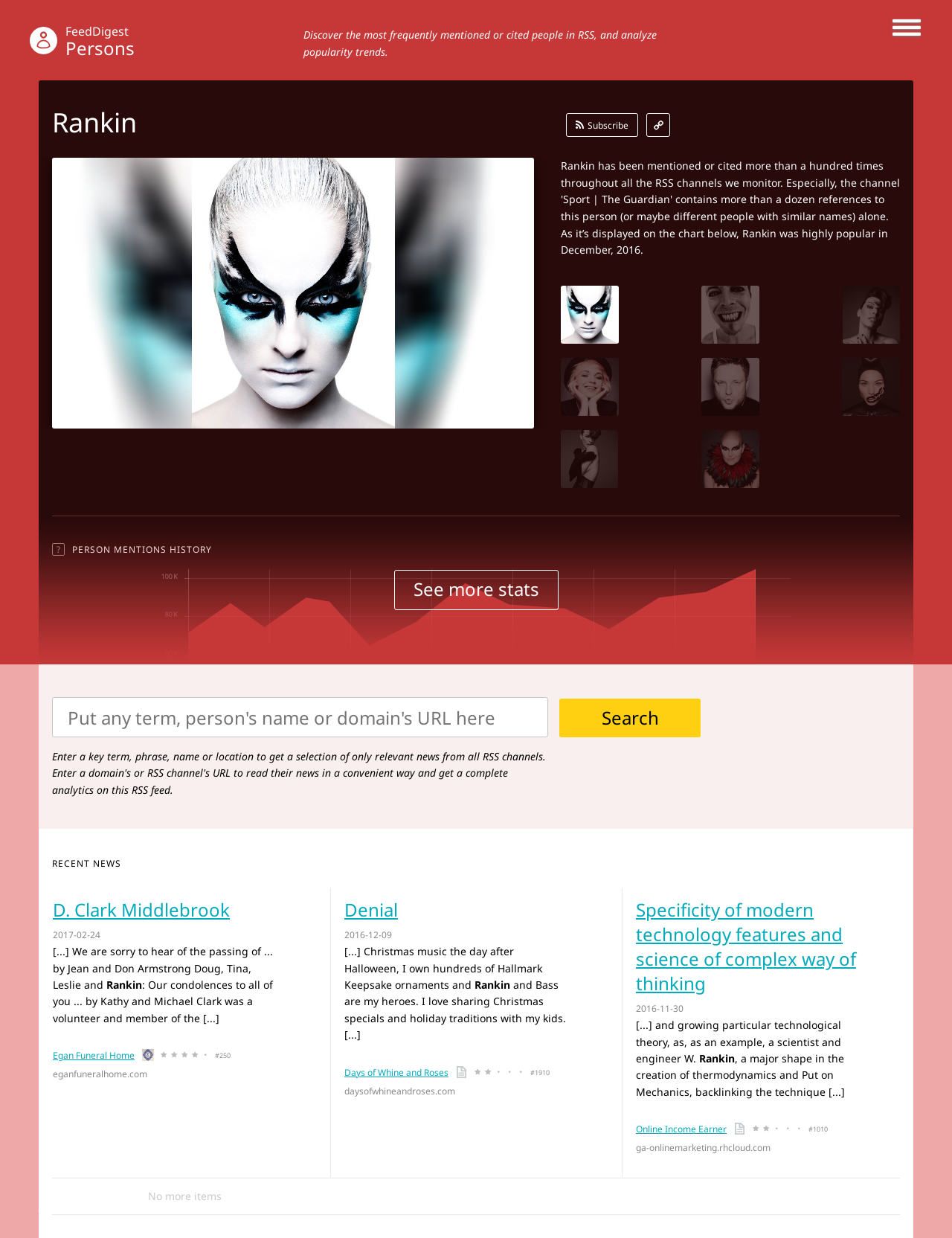Find the bounding box of the UI element described as: "parent_node: Terms". The bounding box coordinates should be given as four float values between 0 and 1, i.e., [left, top, right, bottom].

[0.933, 0.006, 0.972, 0.038]